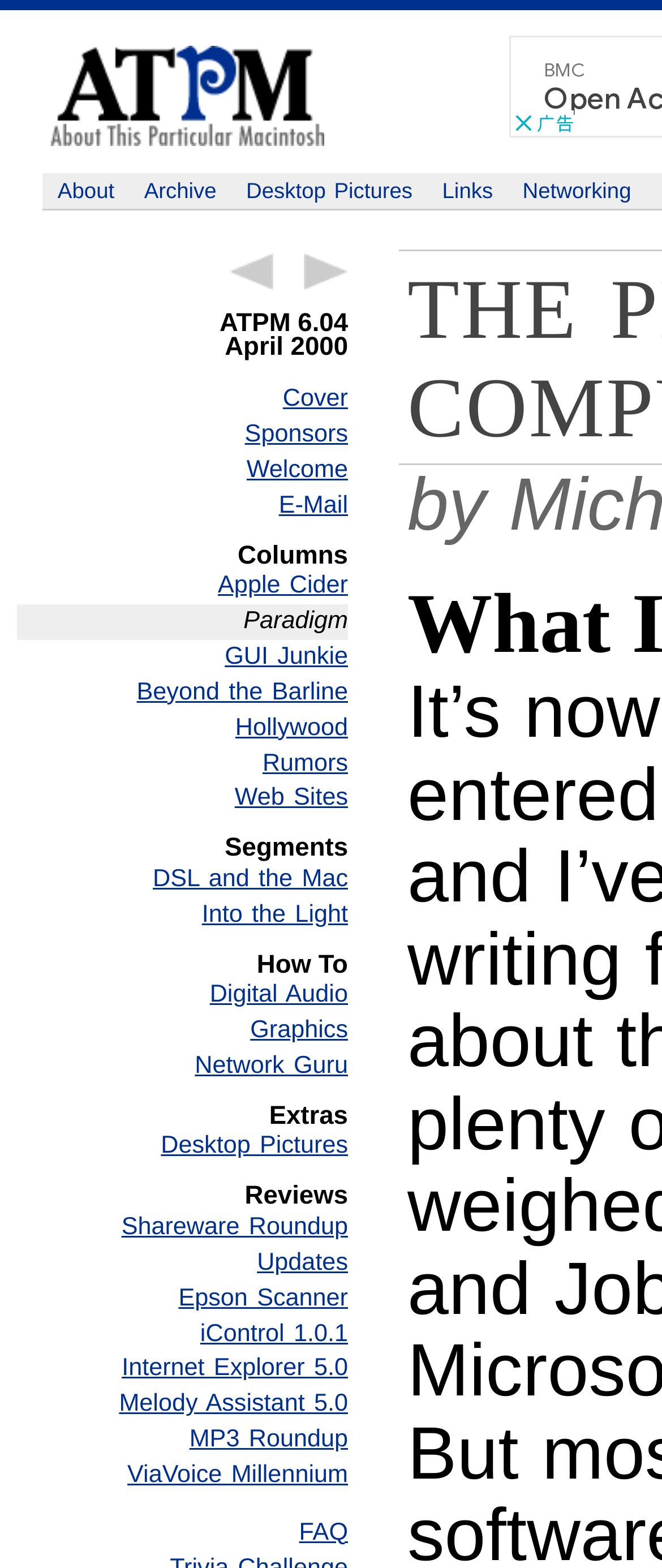Can you find the bounding box coordinates for the element that needs to be clicked to execute this instruction: "read paradigm column"? The coordinates should be given as four float numbers between 0 and 1, i.e., [left, top, right, bottom].

[0.368, 0.388, 0.526, 0.405]